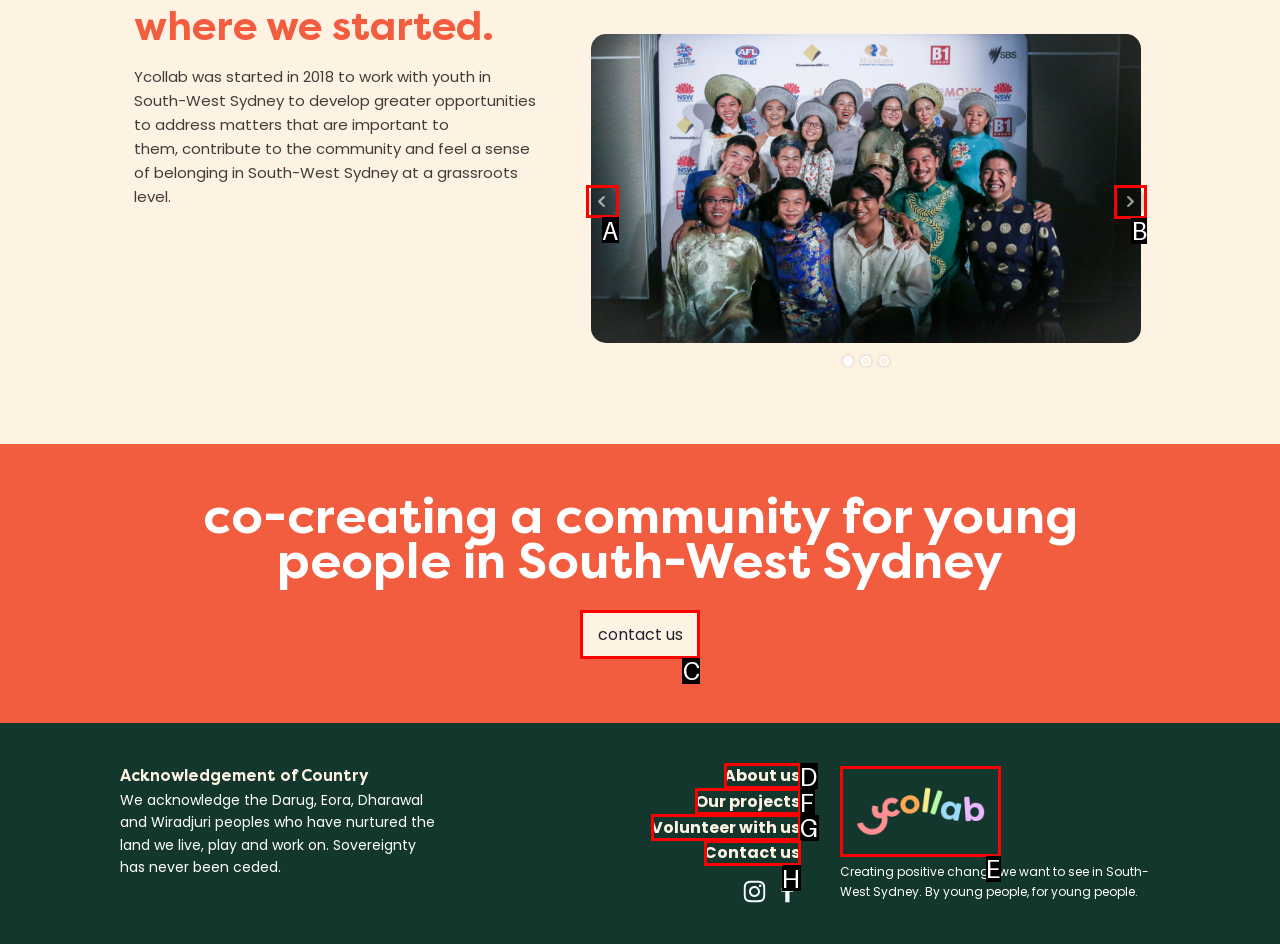Tell me which letter corresponds to the UI element that will allow you to go to next page. Answer with the letter directly.

B